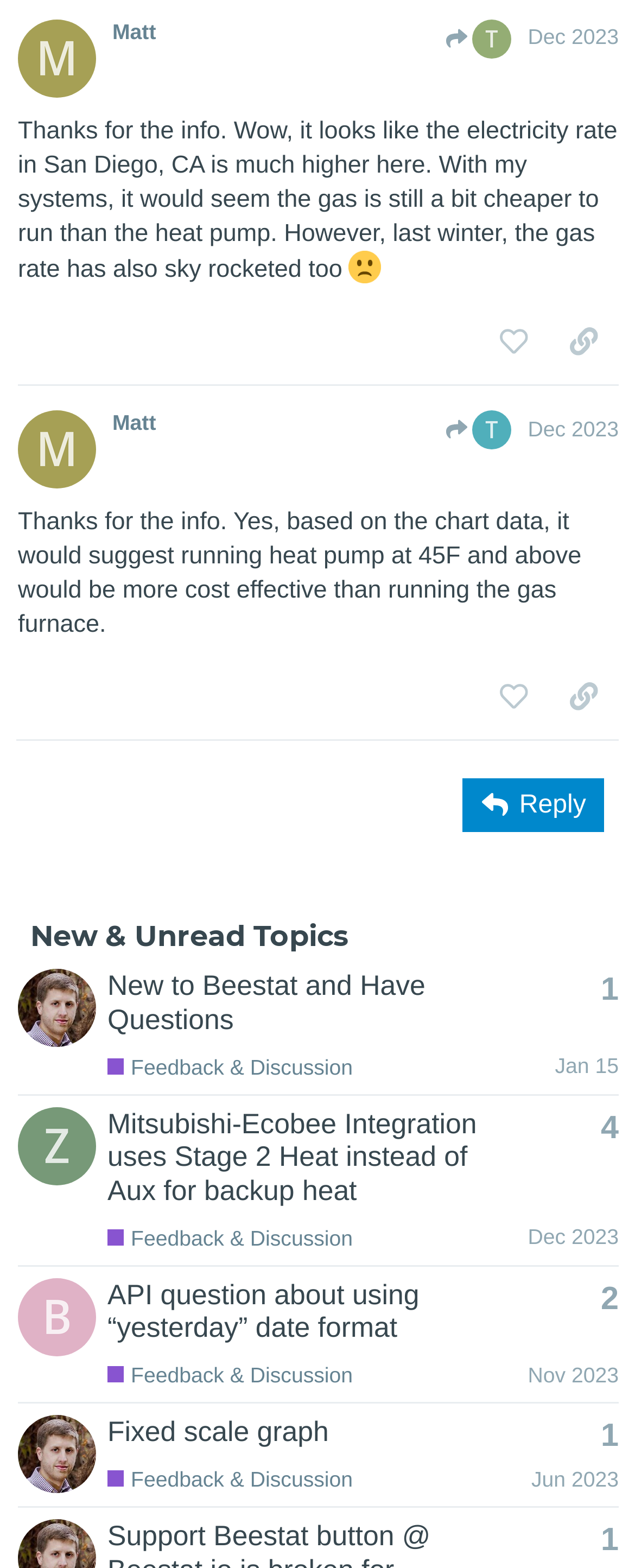Given the element description Feedback & Discussion, identify the bounding box coordinates for the UI element on the webpage screenshot. The format should be (top-left x, top-left y, bottom-right x, bottom-right y), with values between 0 and 1.

[0.169, 0.936, 0.556, 0.952]